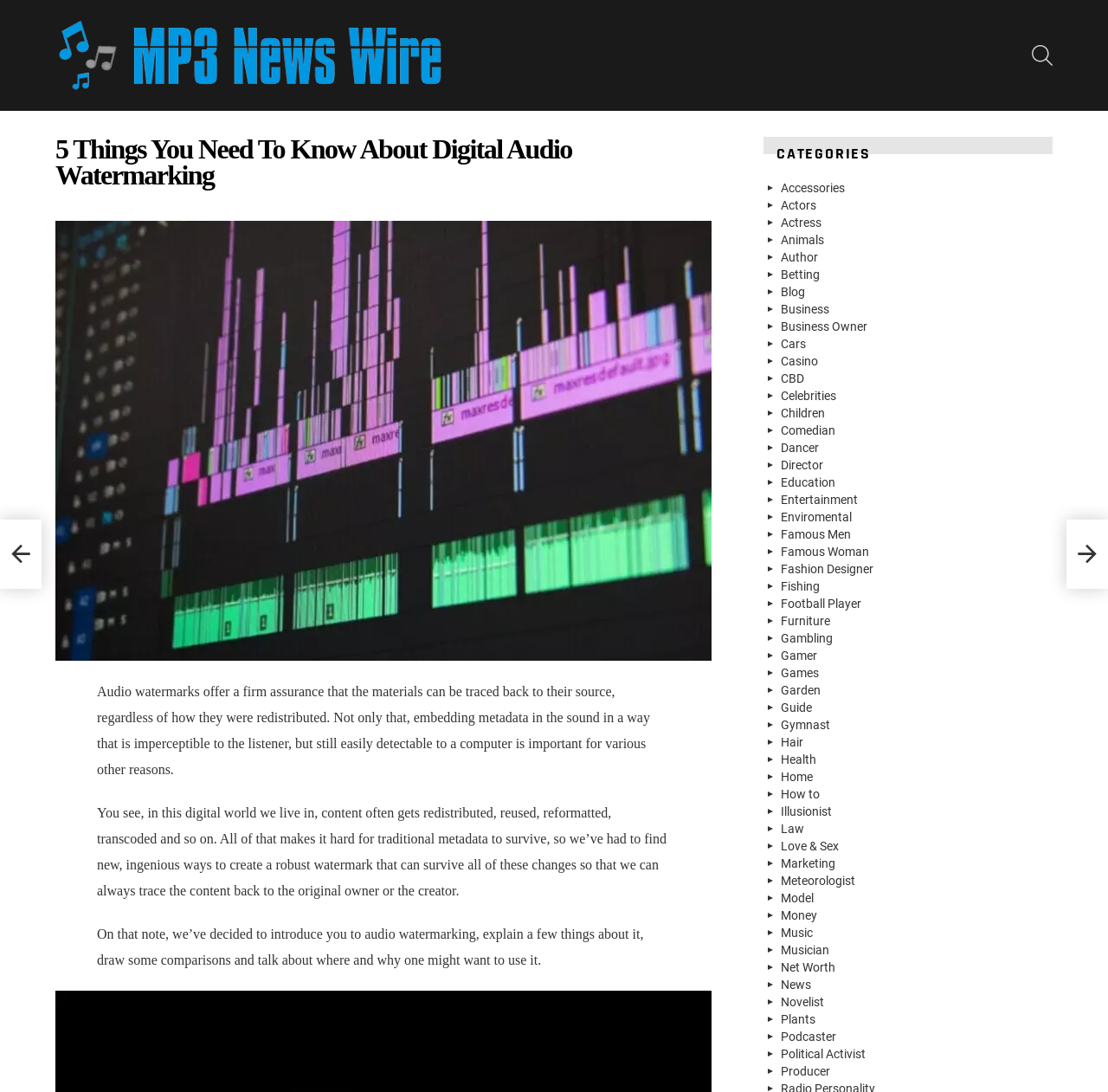Reply to the question below using a single word or brief phrase:
What is the website's name?

MP3 News Wire